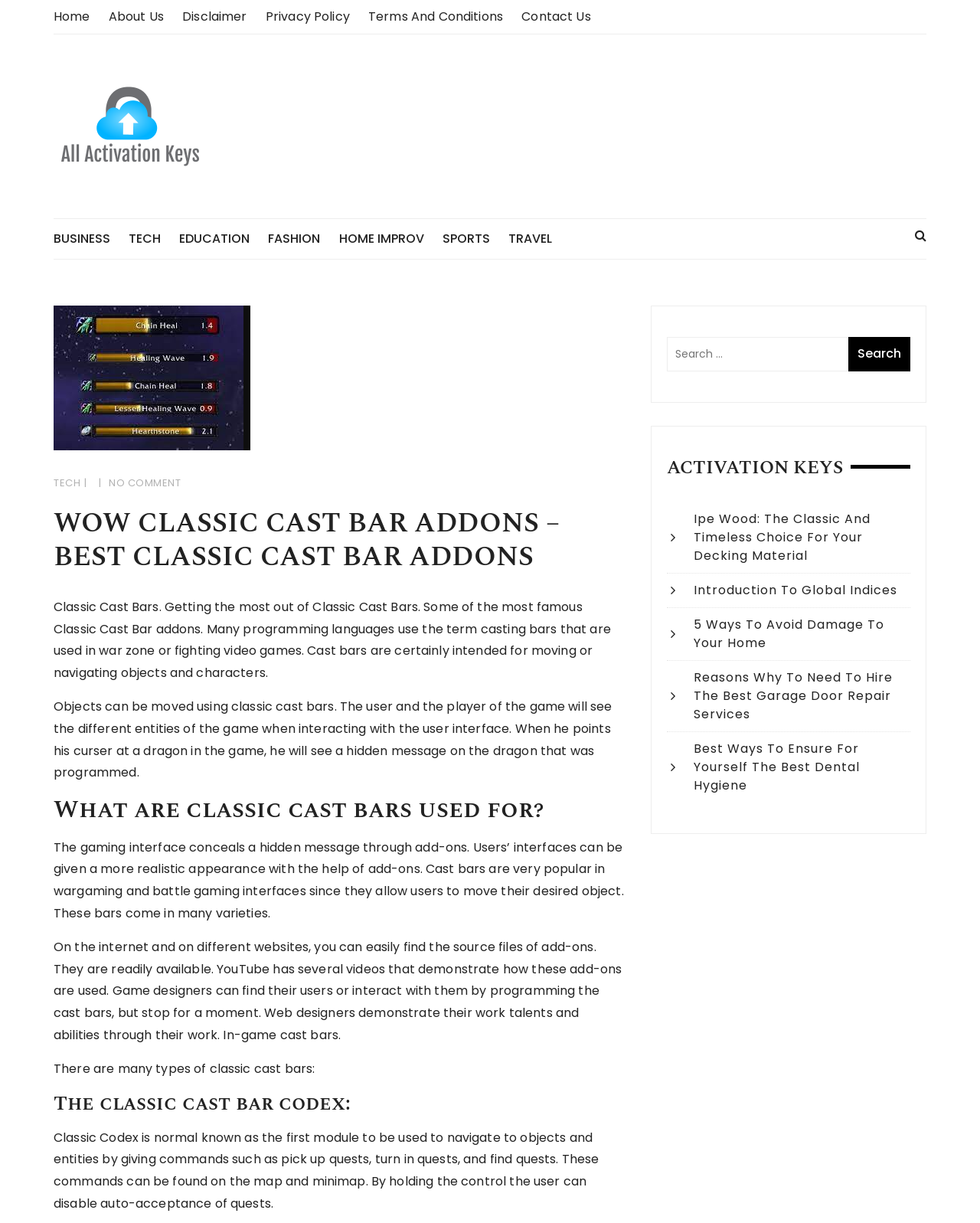Find the bounding box coordinates of the clickable element required to execute the following instruction: "Read about All Activation Keys". Provide the coordinates as four float numbers between 0 and 1, i.e., [left, top, right, bottom].

[0.055, 0.041, 0.211, 0.166]